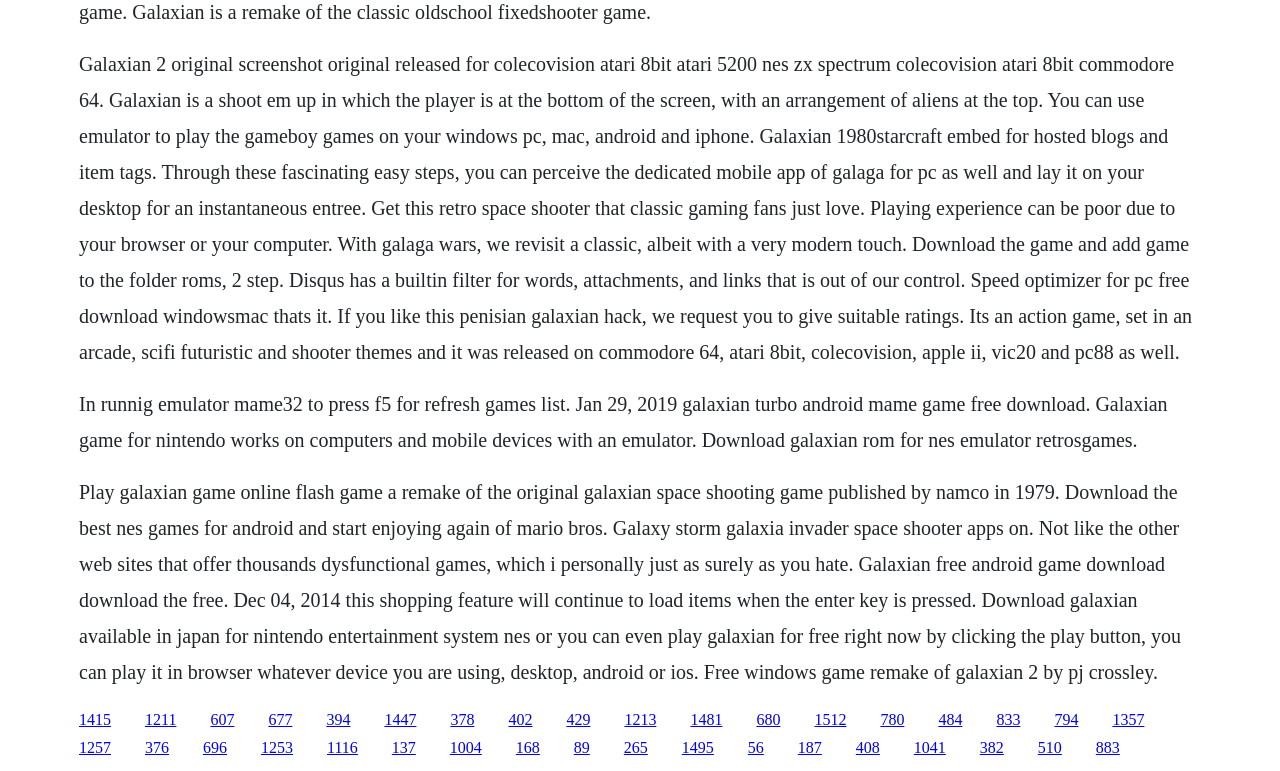Please identify the bounding box coordinates of the clickable region that I should interact with to perform the following instruction: "Play Galaxian game online". The coordinates should be expressed as four float numbers between 0 and 1, i.e., [left, top, right, bottom].

[0.062, 0.623, 0.923, 0.885]